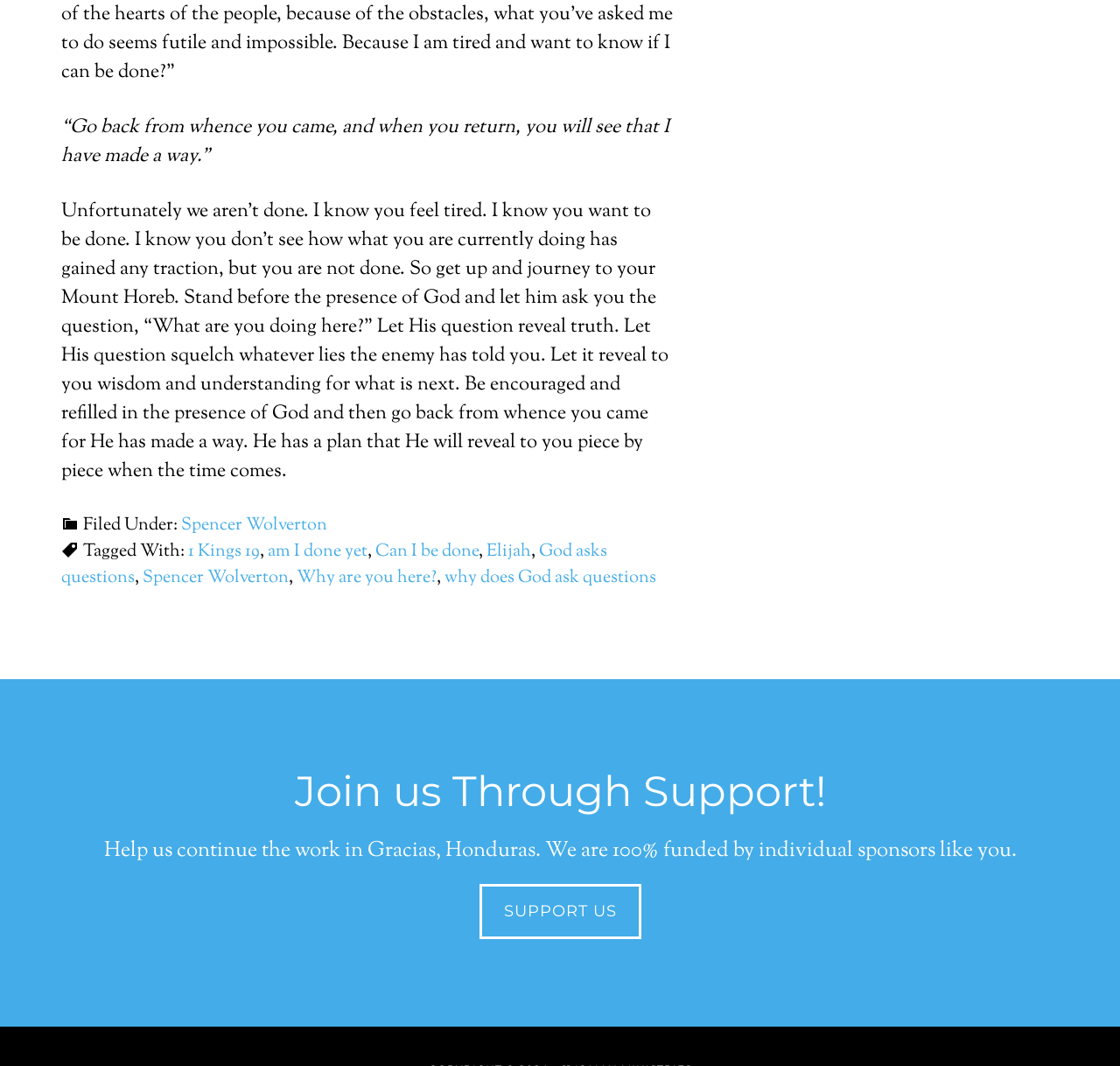Specify the bounding box coordinates of the element's area that should be clicked to execute the given instruction: "Learn more about 1 Kings 19". The coordinates should be four float numbers between 0 and 1, i.e., [left, top, right, bottom].

[0.168, 0.506, 0.232, 0.53]